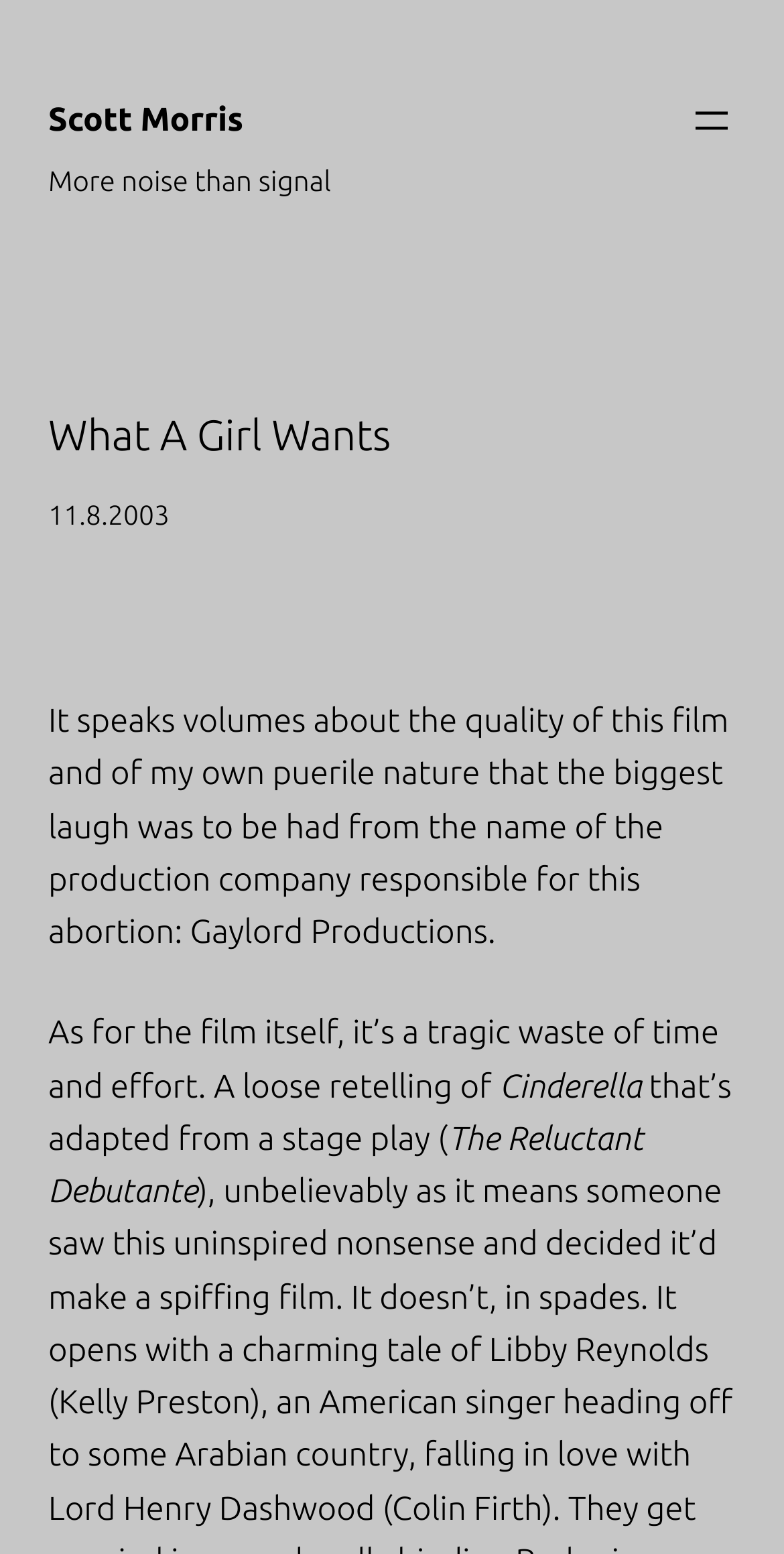Identify the bounding box for the element characterized by the following description: "Scott Morris".

[0.062, 0.066, 0.31, 0.089]